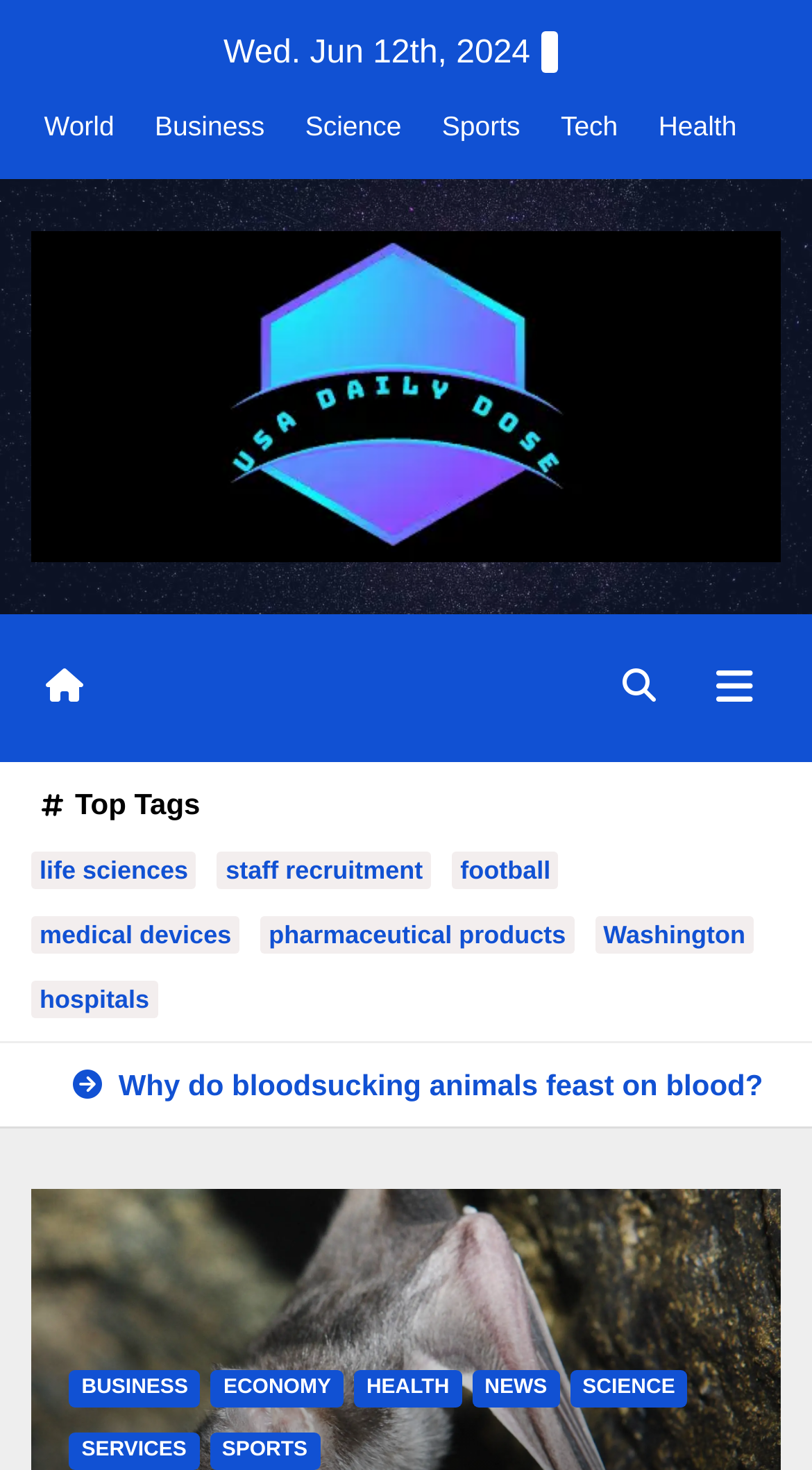Please study the image and answer the question comprehensively:
What is the topic of the article with the icon '?

The article with the icon '?' is a link element with bounding box coordinates [0.038, 0.727, 0.95, 0.749], and its text content is 'Why do bloodsucking animals feast on blood?'.